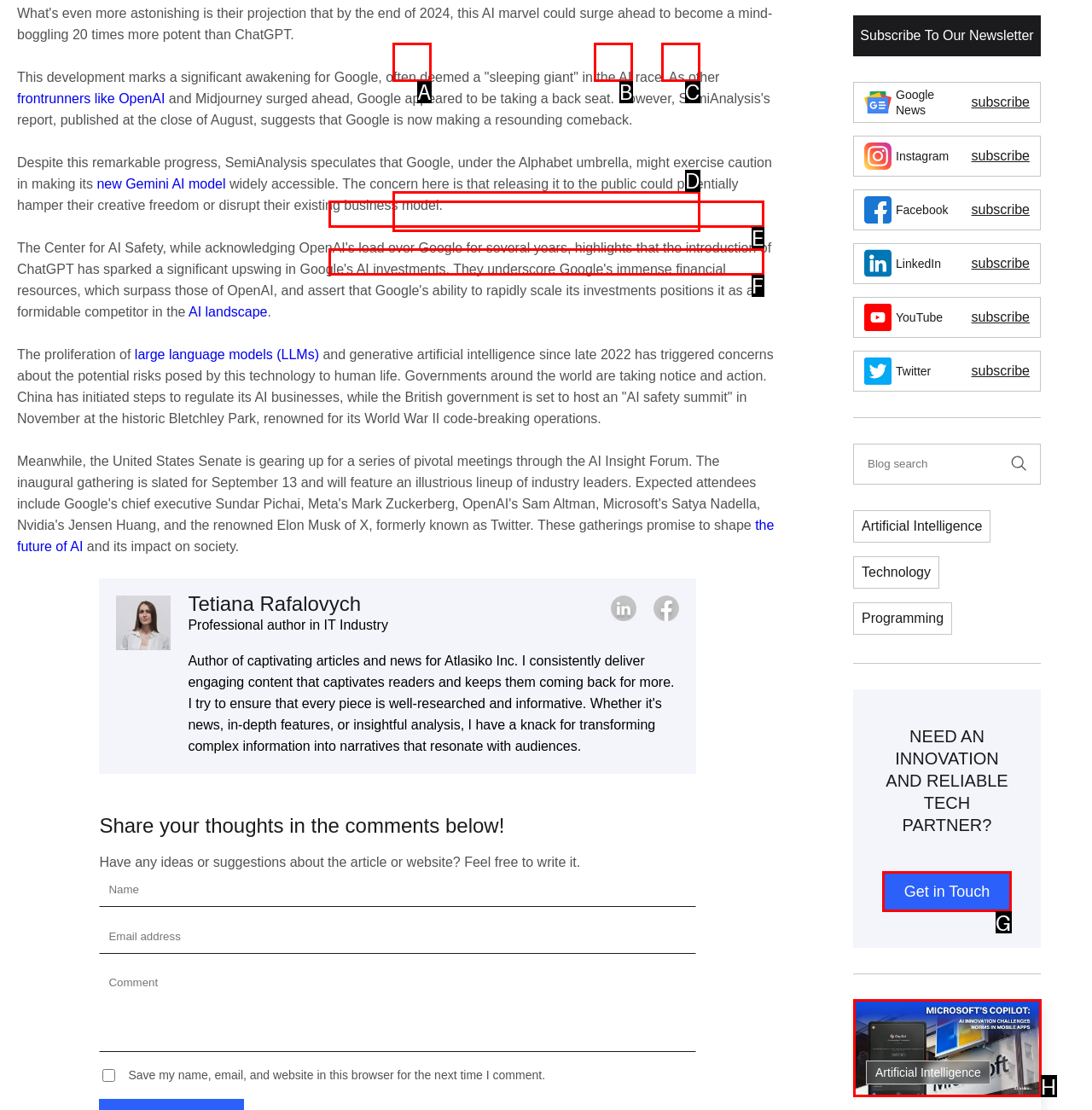Find the option that aligns with: title="Twitter"
Provide the letter of the corresponding option.

C